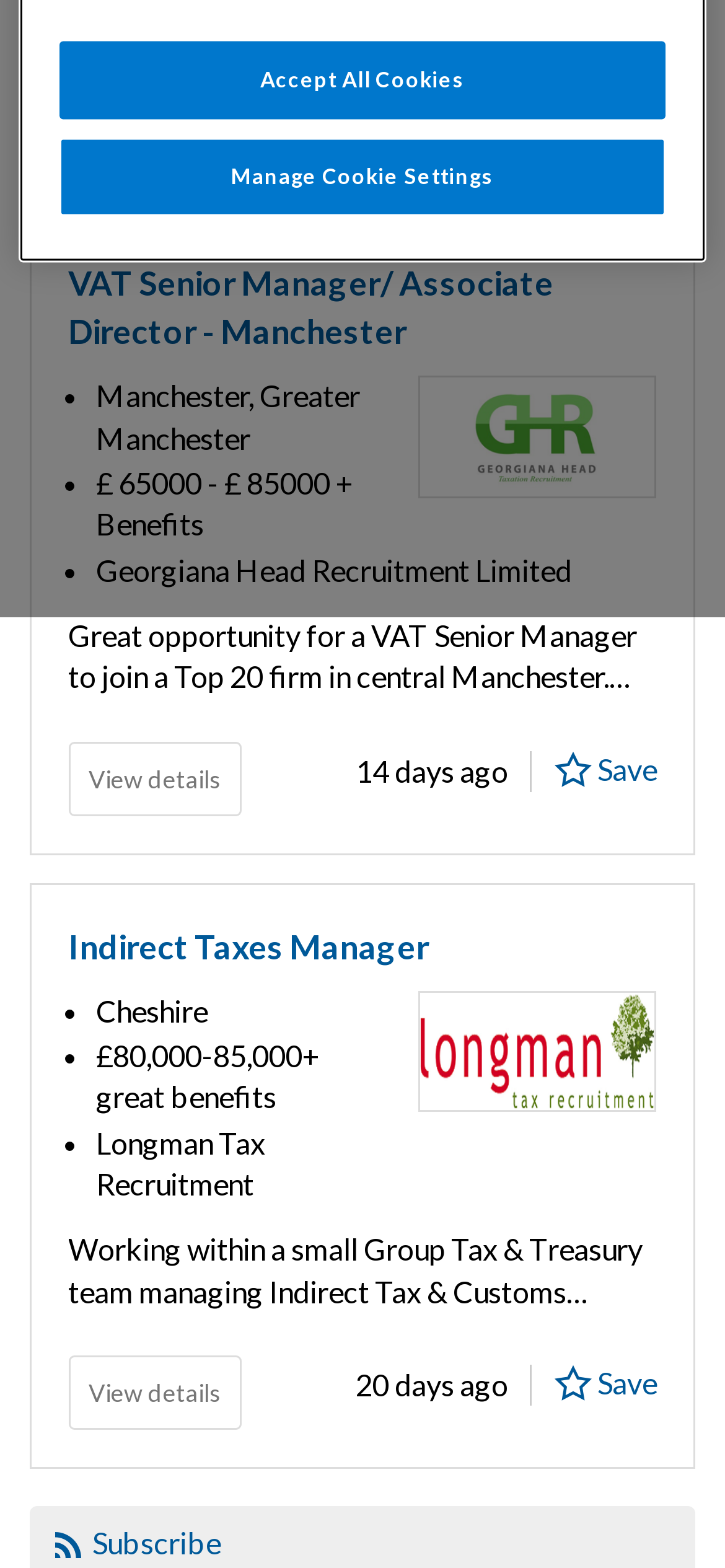Given the webpage screenshot, identify the bounding box of the UI element that matches this description: "View details Indirect Taxes Manager".

[0.094, 0.864, 0.332, 0.912]